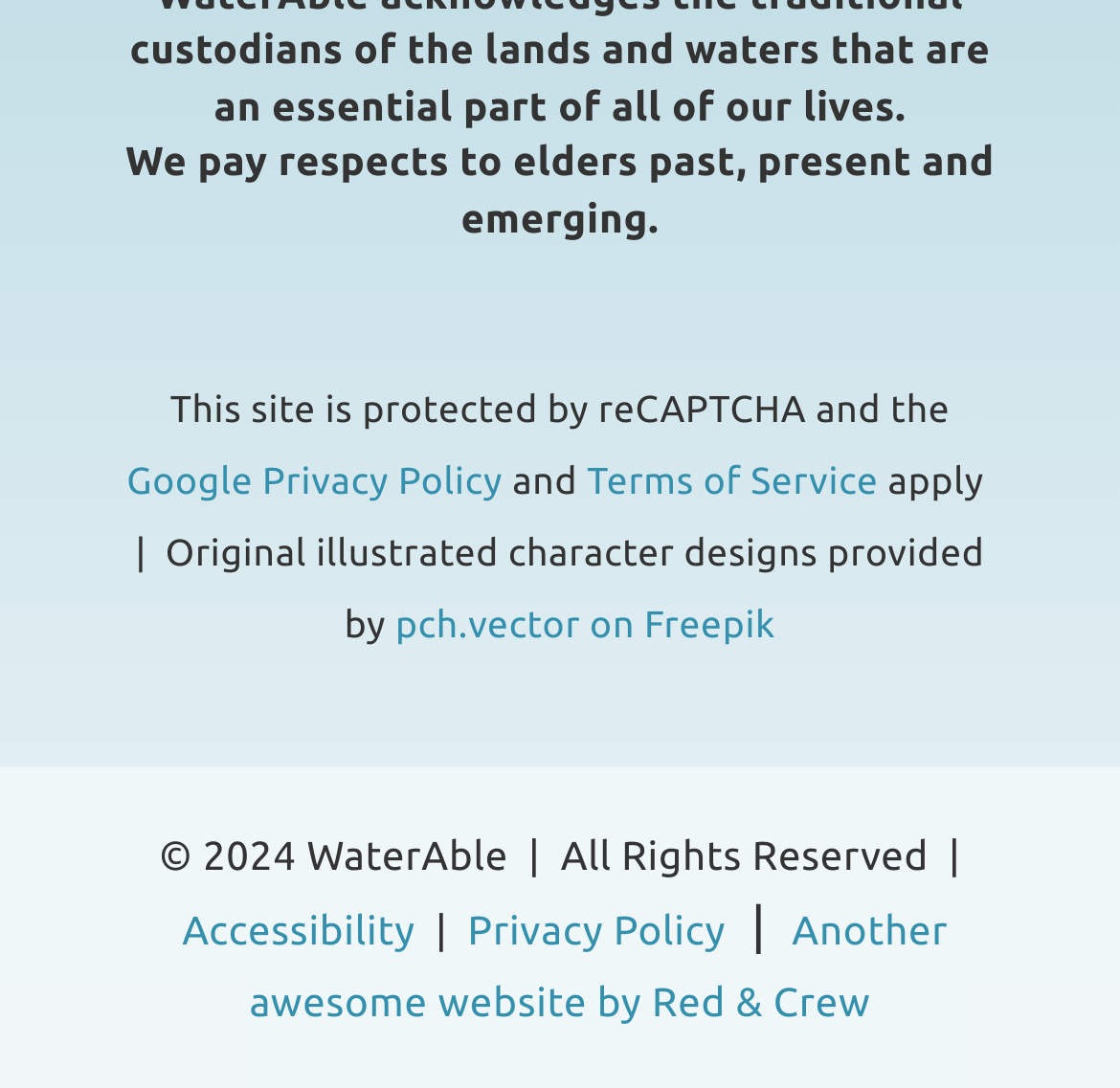From the webpage screenshot, identify the region described by Accessibility. Provide the bounding box coordinates as (top-left x, top-left y, bottom-right x, bottom-right y), with each value being a floating point number between 0 and 1.

[0.163, 0.833, 0.371, 0.875]